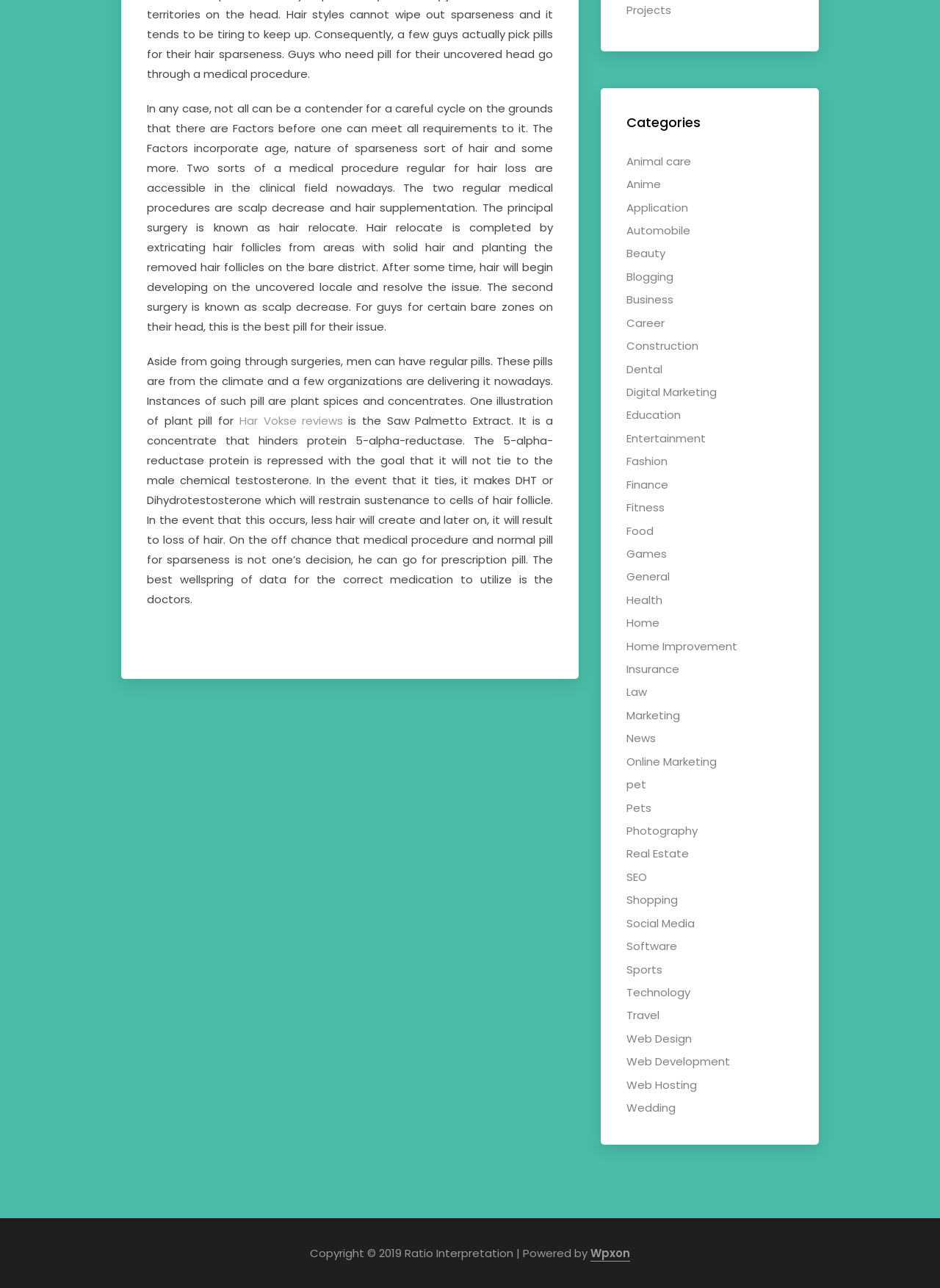Provide the bounding box coordinates of the HTML element described by the text: "Har Vokse reviews". The coordinates should be in the format [left, top, right, bottom] with values between 0 and 1.

[0.255, 0.321, 0.365, 0.333]